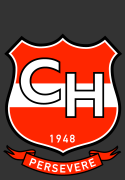Describe all the elements and aspects of the image comprehensively.

The image features the official crest of Cambuslang Harriers, a prominent athletic club established in 1948. The shield-shaped logo prominently displays the initials "CH" in a bold, stylized font, centered against a vibrant red background. It features a horizontal white stripe, symbolizing unity and strength. Beneath the crest, the year of establishment, "1948," is inscribed in a clear font, while a flowing ribbon at the bottom carries the word "PERSEVERE," encapsulating the club's spirit and commitment to resilience. This emblem represents the club's legacy in cross-country and road running across Scotland, reflecting both tradition and athletic excellence.